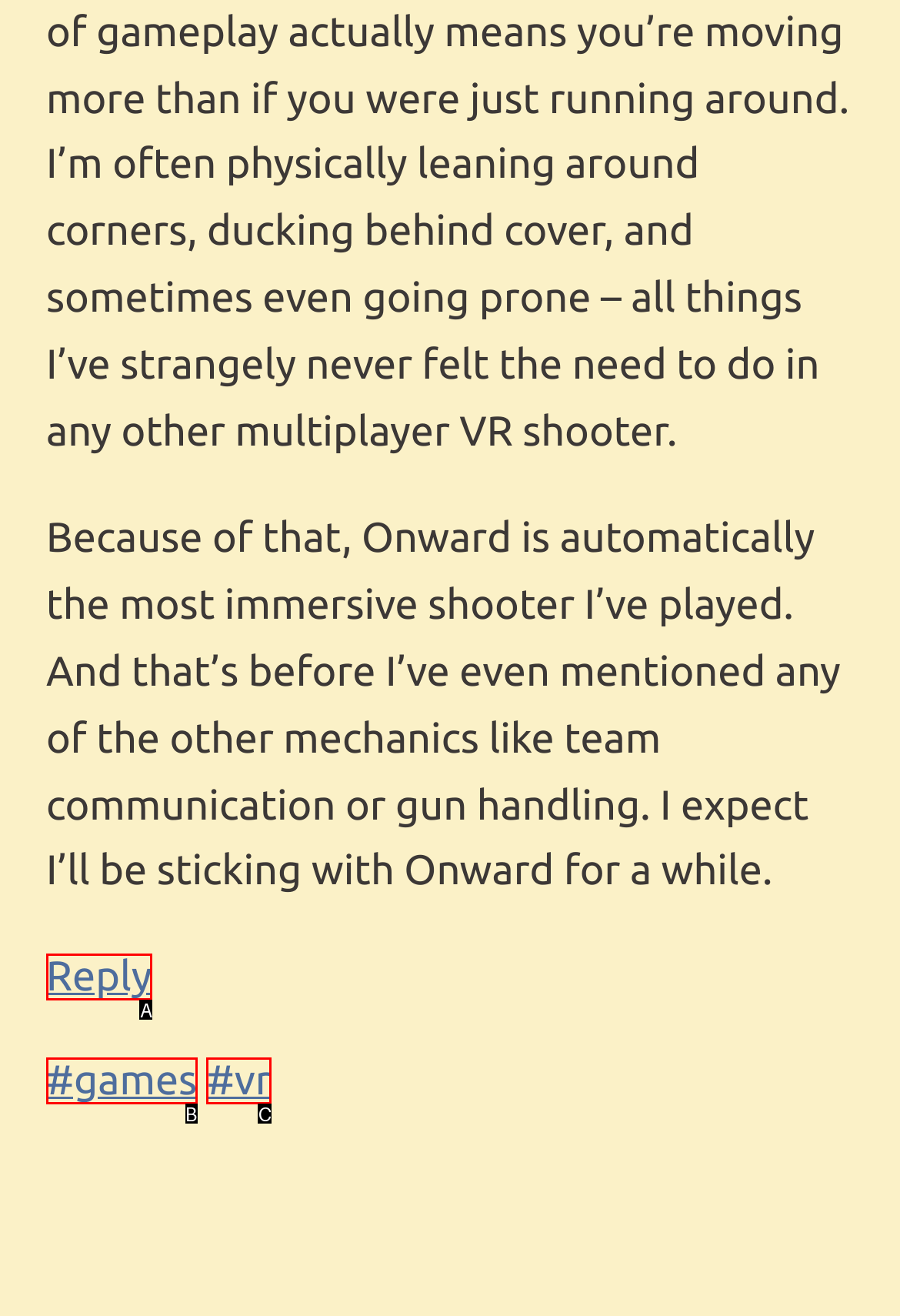Tell me which one HTML element best matches the description: #games
Answer with the option's letter from the given choices directly.

B